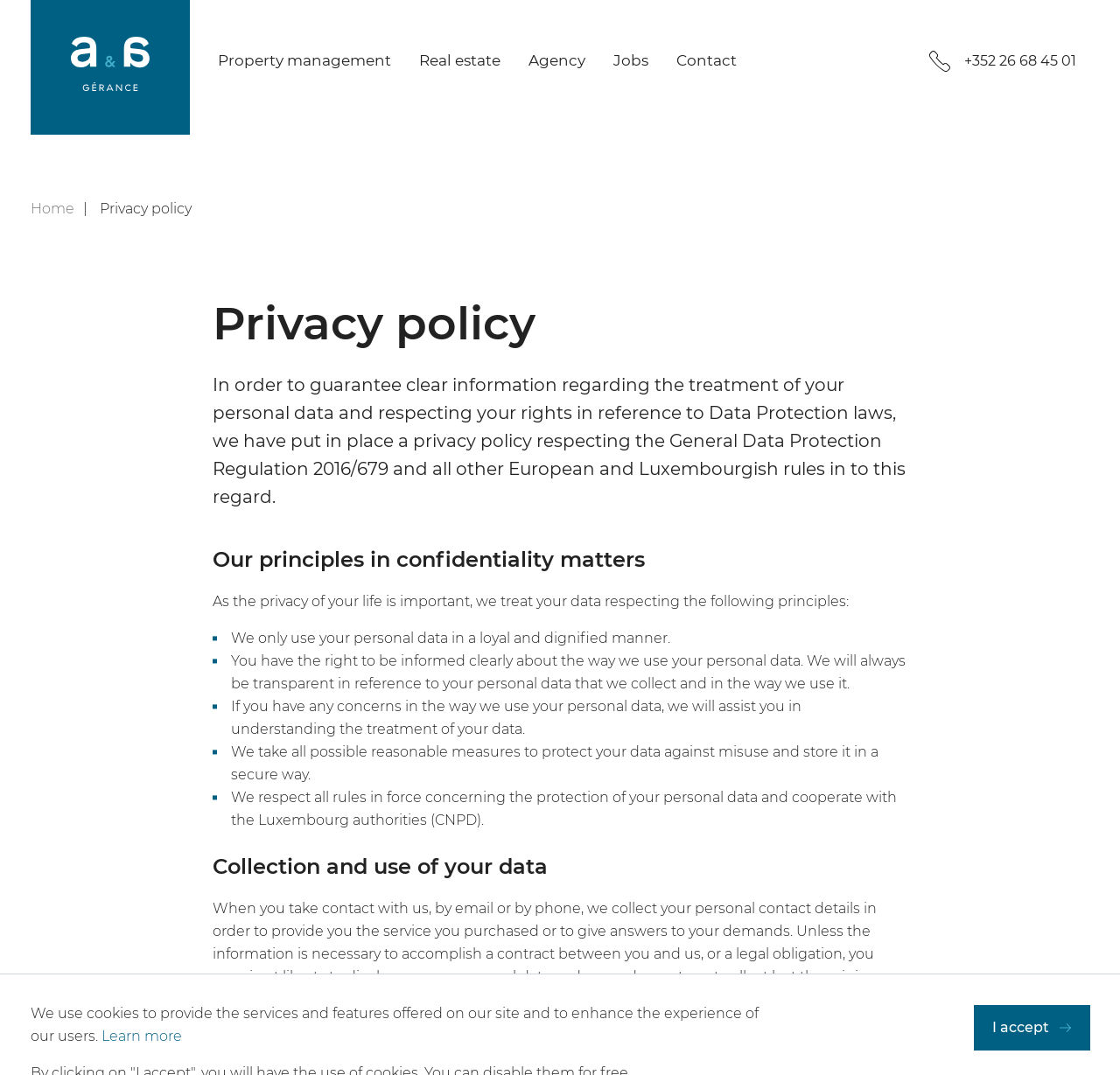Specify the bounding box coordinates of the element's region that should be clicked to achieve the following instruction: "Click the 'Home' link". The bounding box coordinates consist of four float numbers between 0 and 1, in the format [left, top, right, bottom].

[0.027, 0.0, 0.169, 0.125]